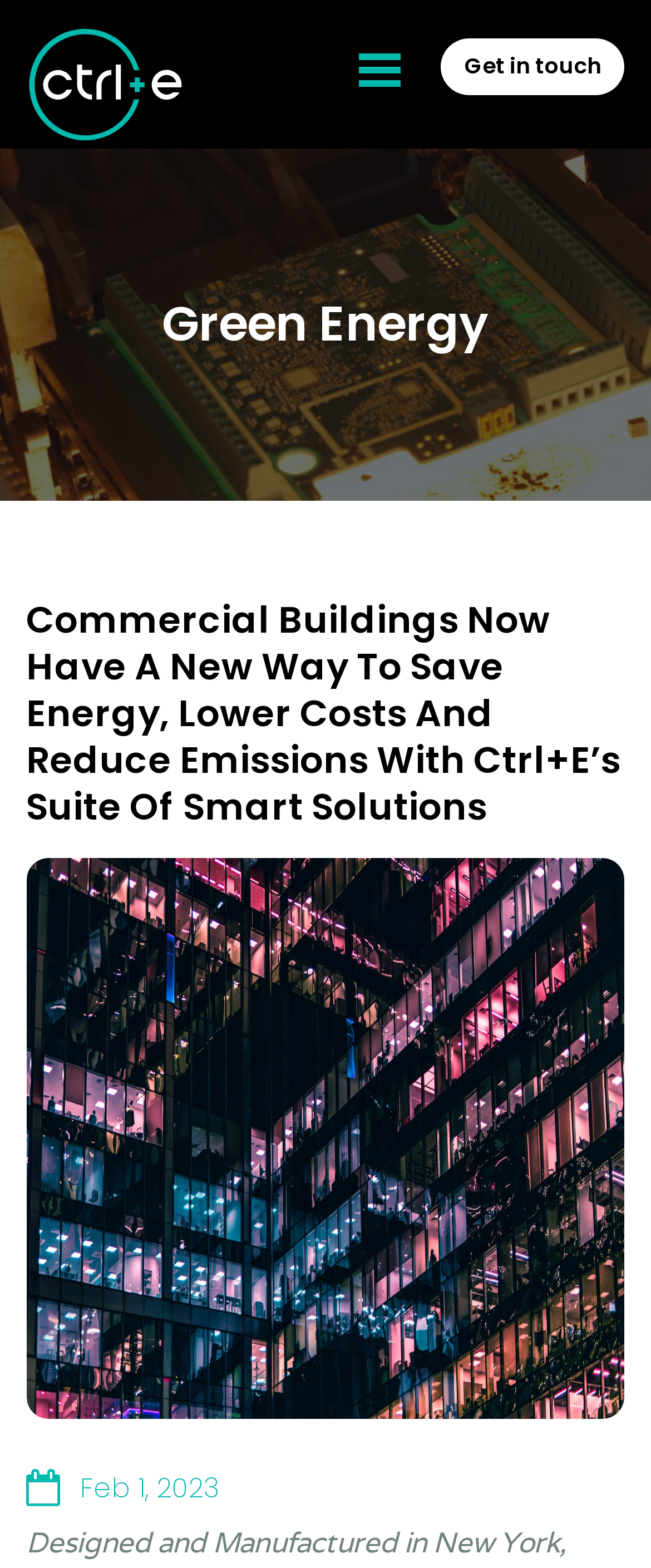How can users get in touch?
Using the image, provide a detailed and thorough answer to the question.

Users can get in touch through a link element 'Get in touch' located at the top-right corner of the webpage, which suggests that it is a contact or about page.